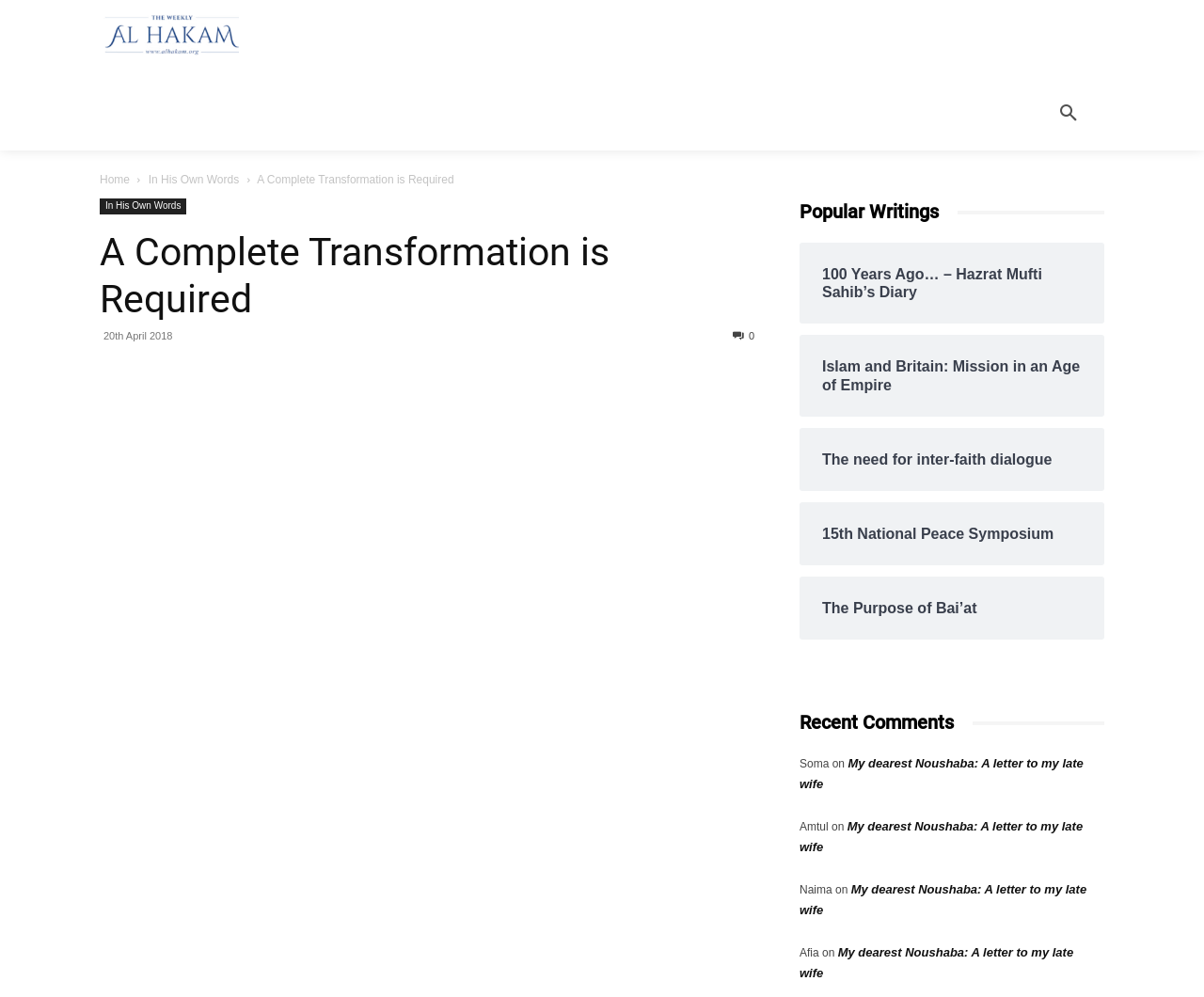How many links are there in the top navigation bar?
Give a detailed and exhaustive answer to the question.

I counted the links in the top navigation bar, which are 'Al hakam', 'Friday Sermon', 'Articles ', 'News ', 'AHI Podcast', 'EXCLUSIVE', and 'Announcement', totaling 7 links.